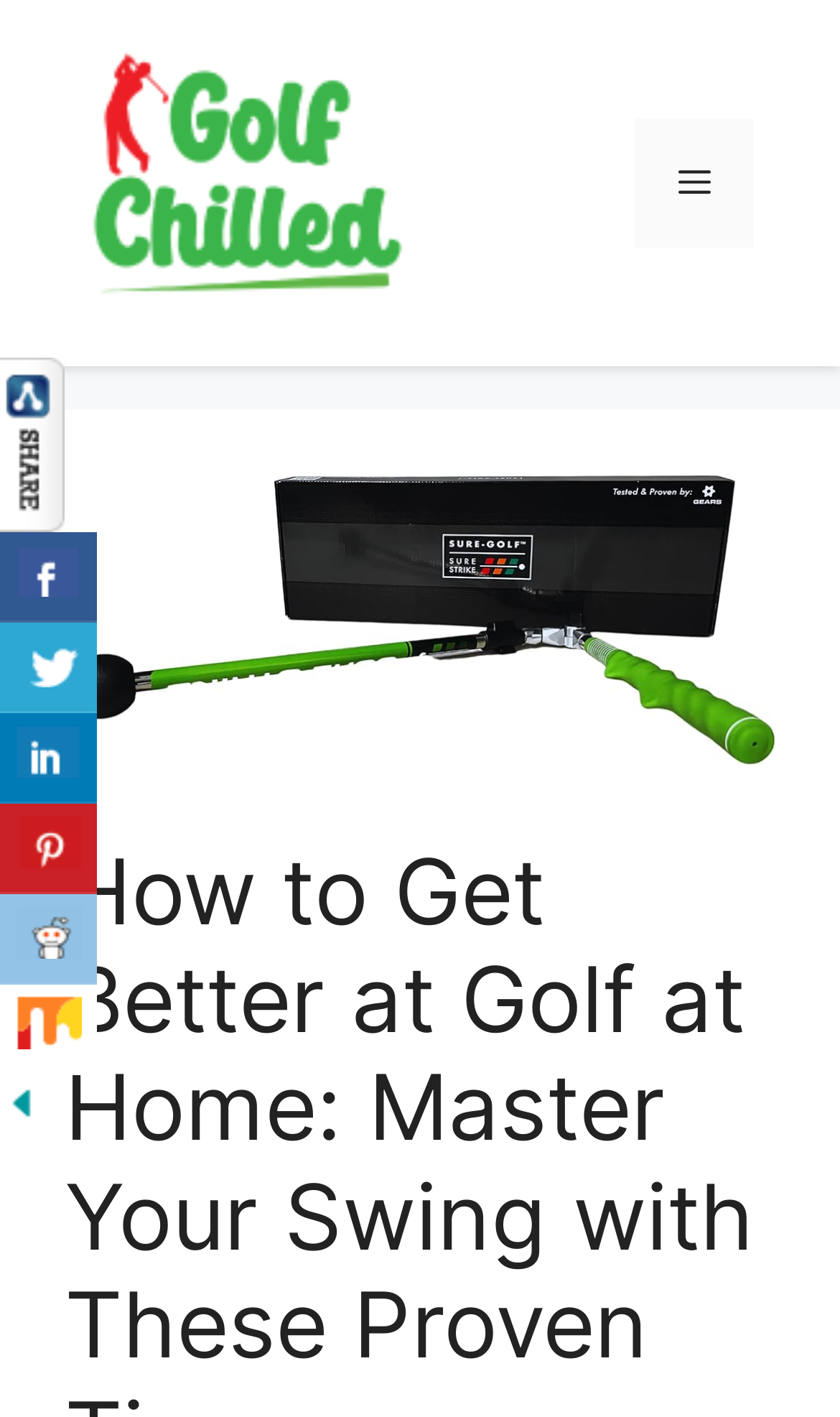Is the navigation menu expanded?
Please provide a full and detailed response to the question.

I checked the 'Mobile Toggle' navigation element, which contains a button with the text 'Menu' and the attribute 'expanded: False', indicating that the menu is not expanded.